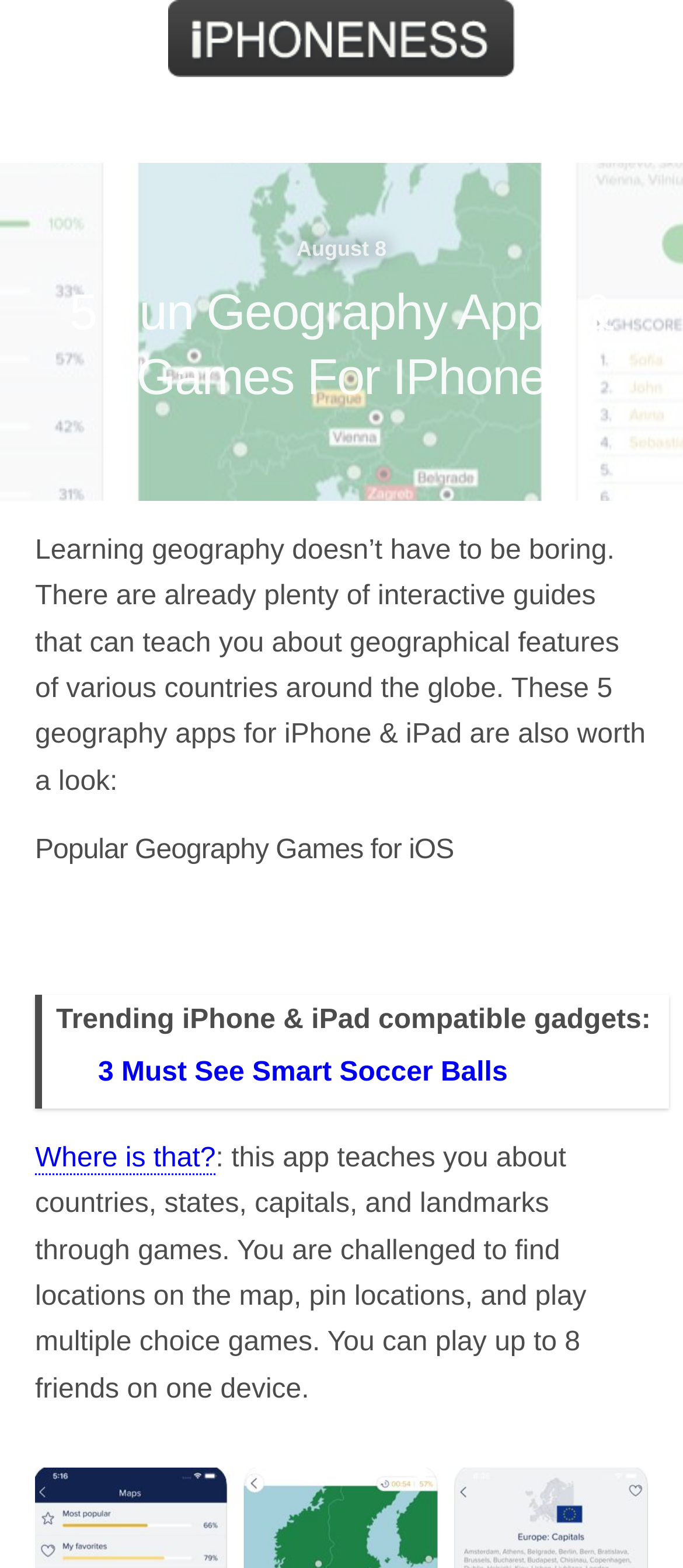What type of gadgets are trending?
Answer the question with a detailed explanation, including all necessary information.

According to the static text element, the trending iPhone and iPad compatible gadgets are smart soccer balls, as mentioned in the link '3 Must See Smart Soccer Balls'.